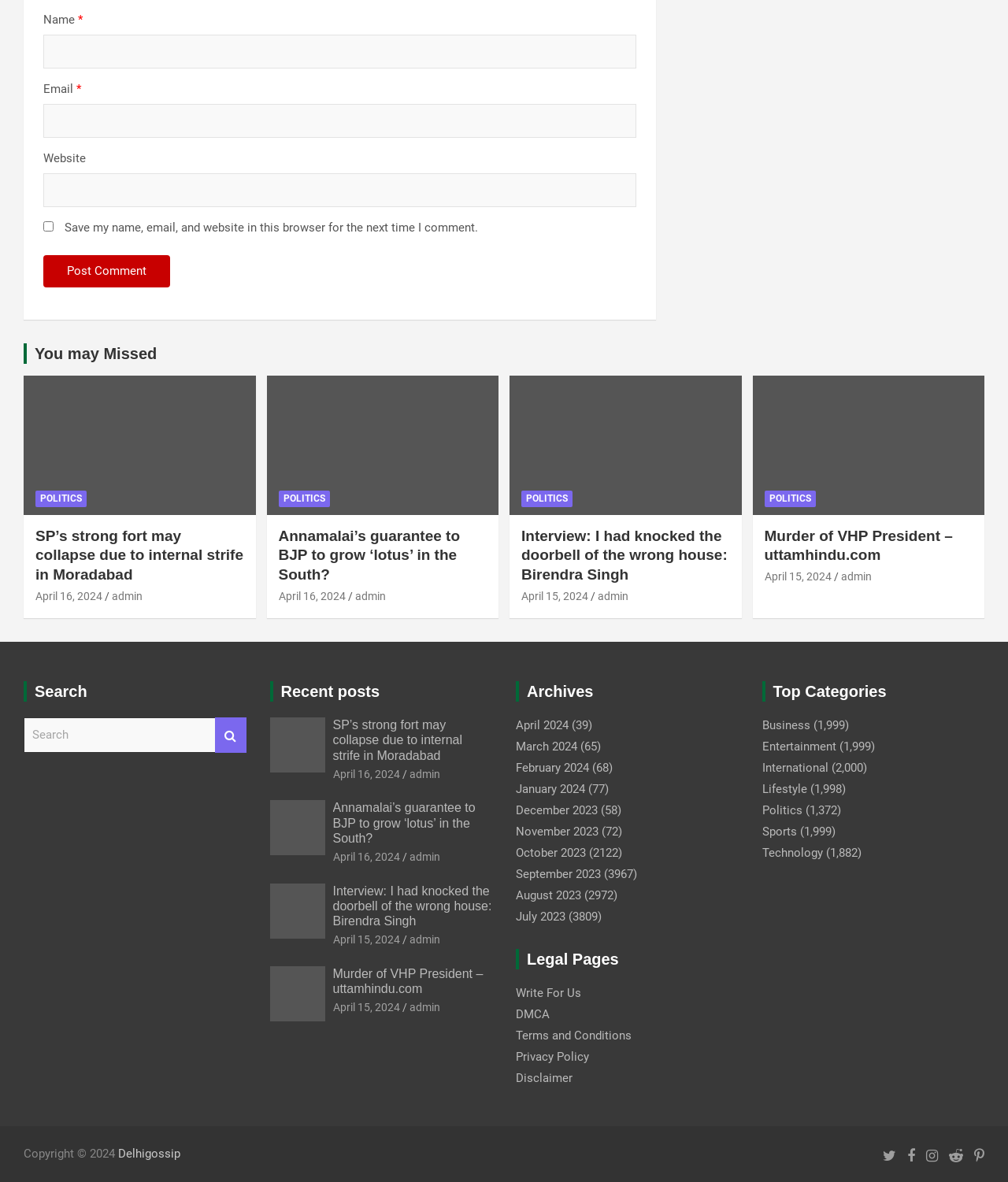Please specify the bounding box coordinates of the clickable region necessary for completing the following instruction: "Read recent posts". The coordinates must consist of four float numbers between 0 and 1, i.e., [left, top, right, bottom].

[0.279, 0.578, 0.377, 0.592]